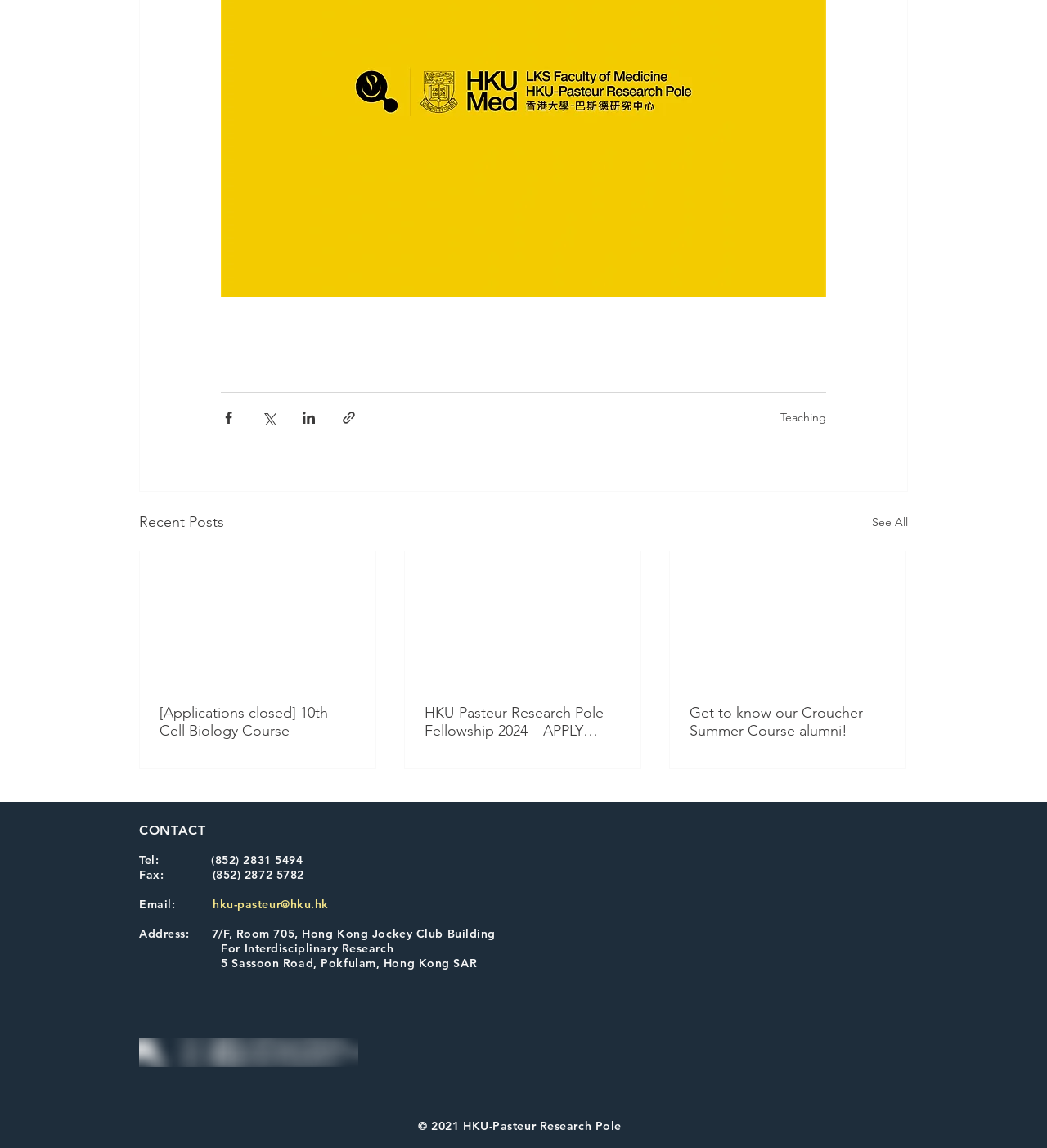Please find the bounding box coordinates of the element that must be clicked to perform the given instruction: "Check email". The coordinates should be four float numbers from 0 to 1, i.e., [left, top, right, bottom].

[0.203, 0.781, 0.314, 0.794]